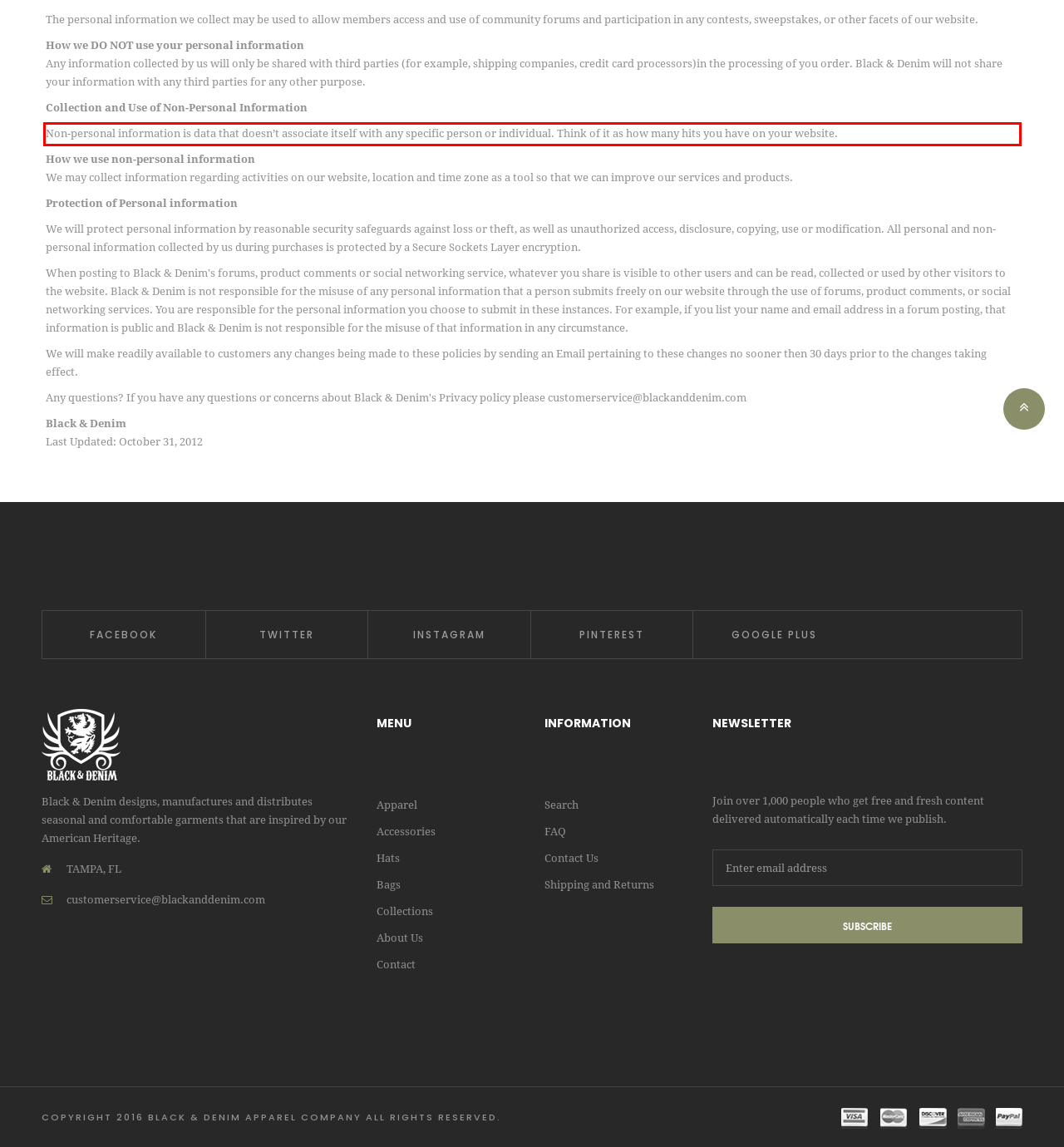Given the screenshot of a webpage, identify the red rectangle bounding box and recognize the text content inside it, generating the extracted text.

Non-personal information is data that doesn’t associate itself with any specific person or individual. Think of it as how many hits you have on your website.